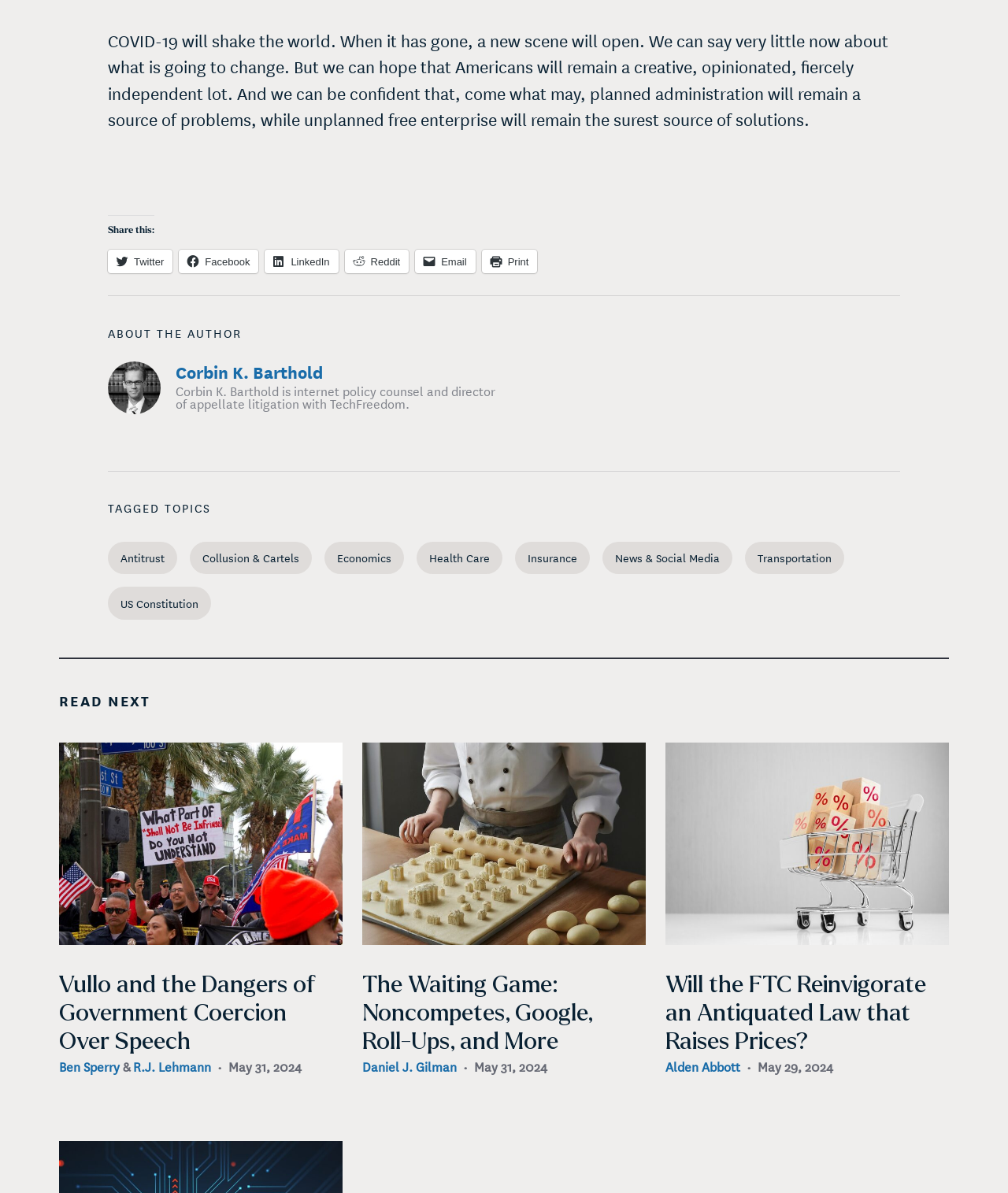Bounding box coordinates are specified in the format (top-left x, top-left y, bottom-right x, bottom-right y). All values are floating point numbers bounded between 0 and 1. Please provide the bounding box coordinate of the region this sentence describes: News & Social Media

[0.598, 0.454, 0.727, 0.481]